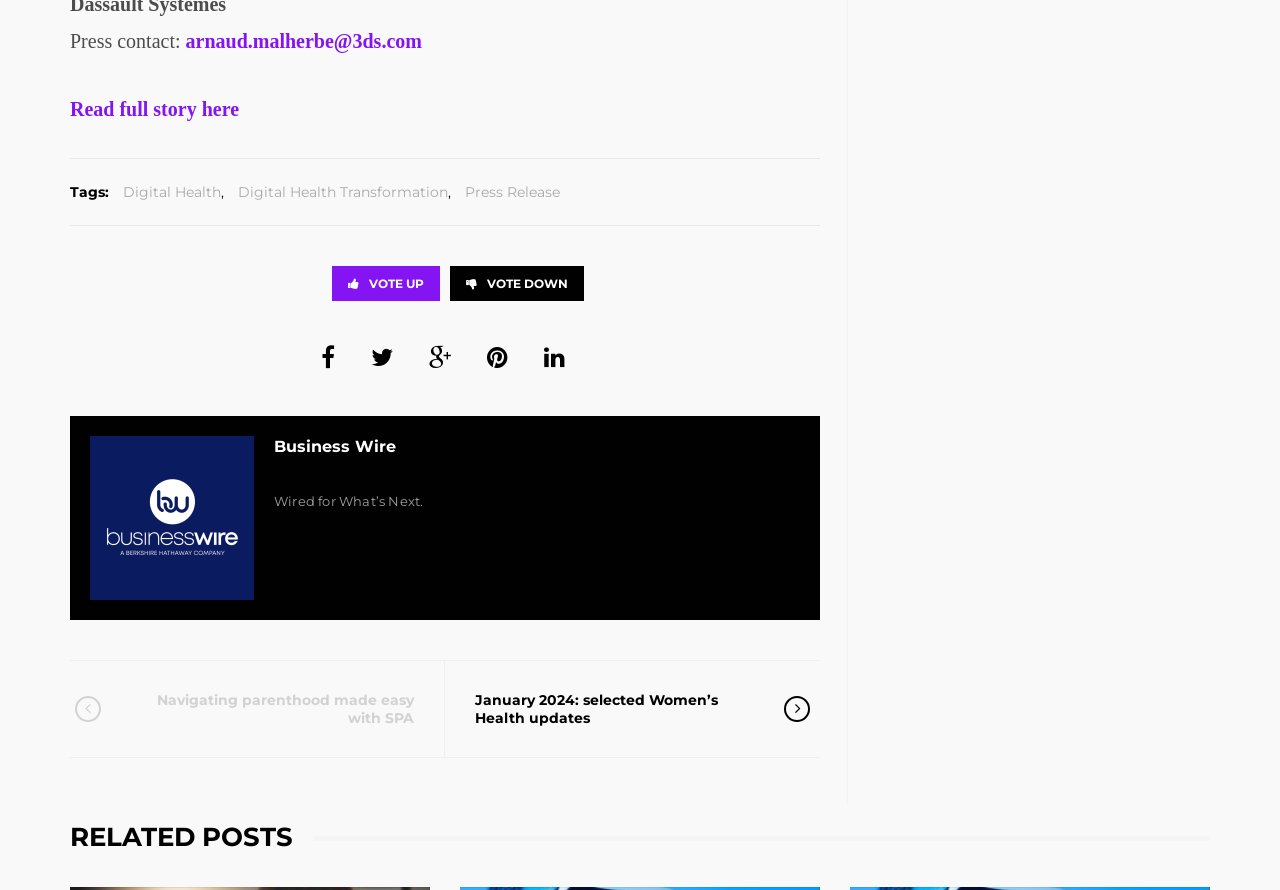What is the name of the company mentioned in the footer?
Please respond to the question with a detailed and informative answer.

I found the company name by looking at the link element with the text 'Business Wire' in the footer section.